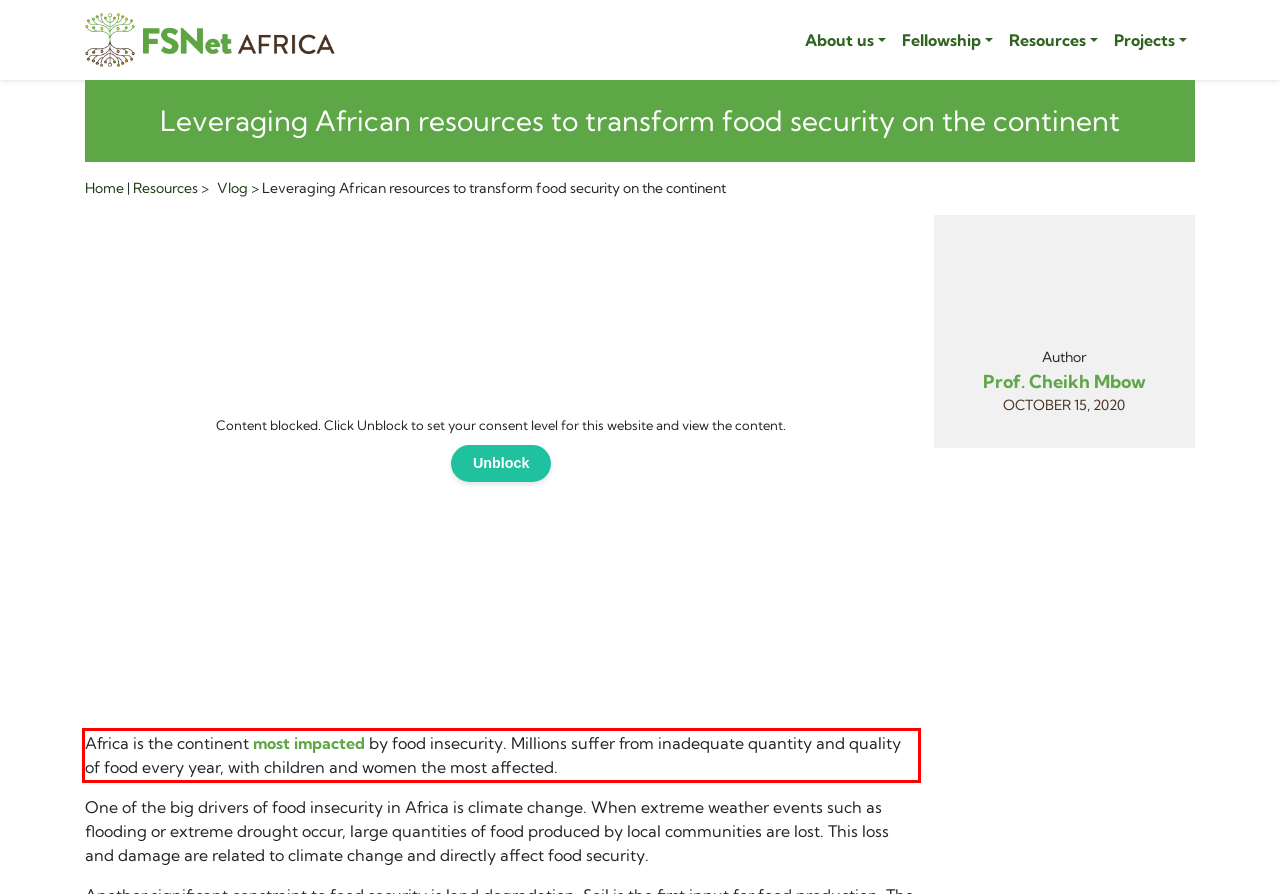You have a screenshot of a webpage with a red bounding box. Use OCR to generate the text contained within this red rectangle.

Africa is the continent most impacted by food insecurity. Millions suffer from inadequate quantity and quality of food every year, with children and women the most affected.